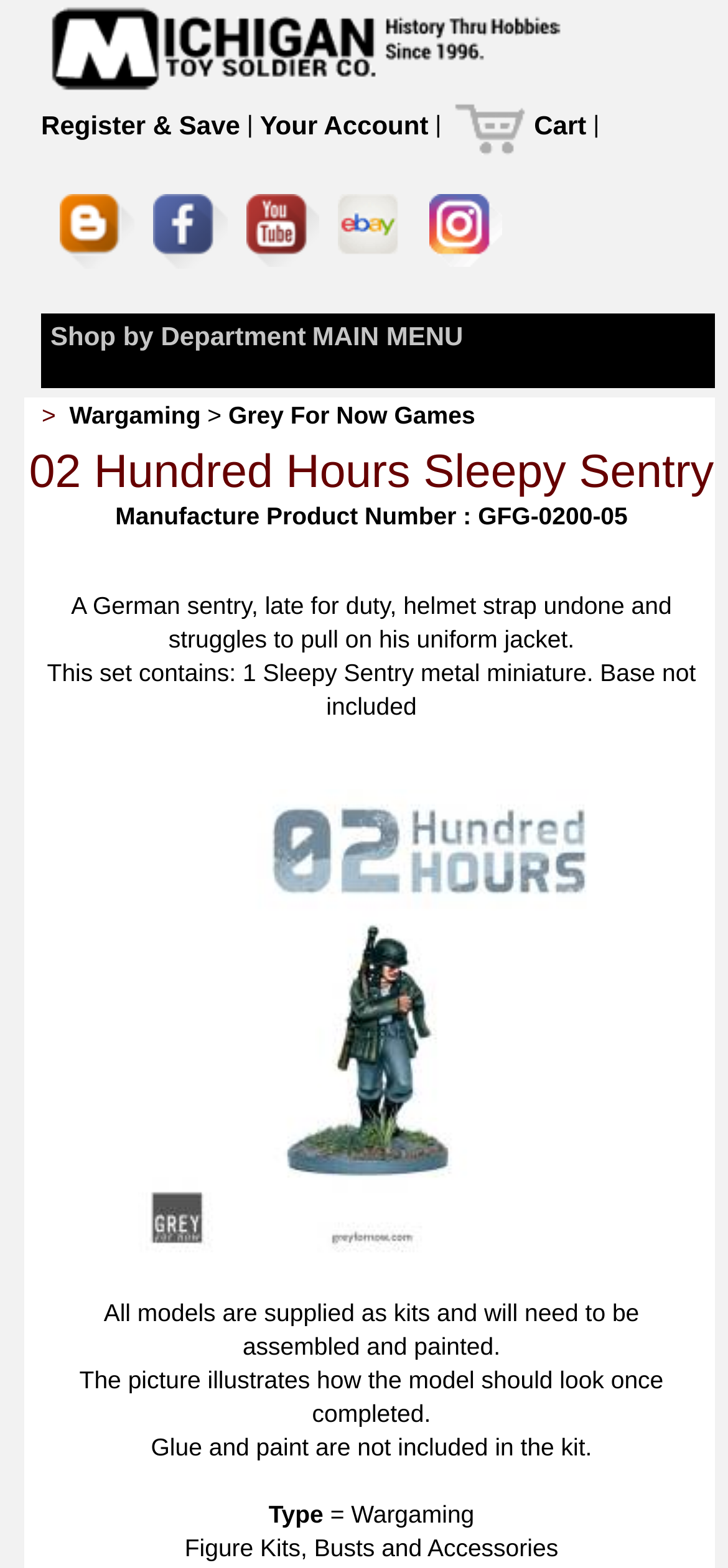Identify the bounding box coordinates for the UI element that matches this description: "Inspecting Interior Design and Features".

None